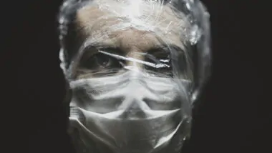What emotion do the person's eyes express?
Based on the image, answer the question in a detailed manner.

The person's eyes, which are the only visible part of their face, express a sense of urgency and alarm, inviting viewers to reflect on the implications of plastic pollution and its impact on health and the environment.